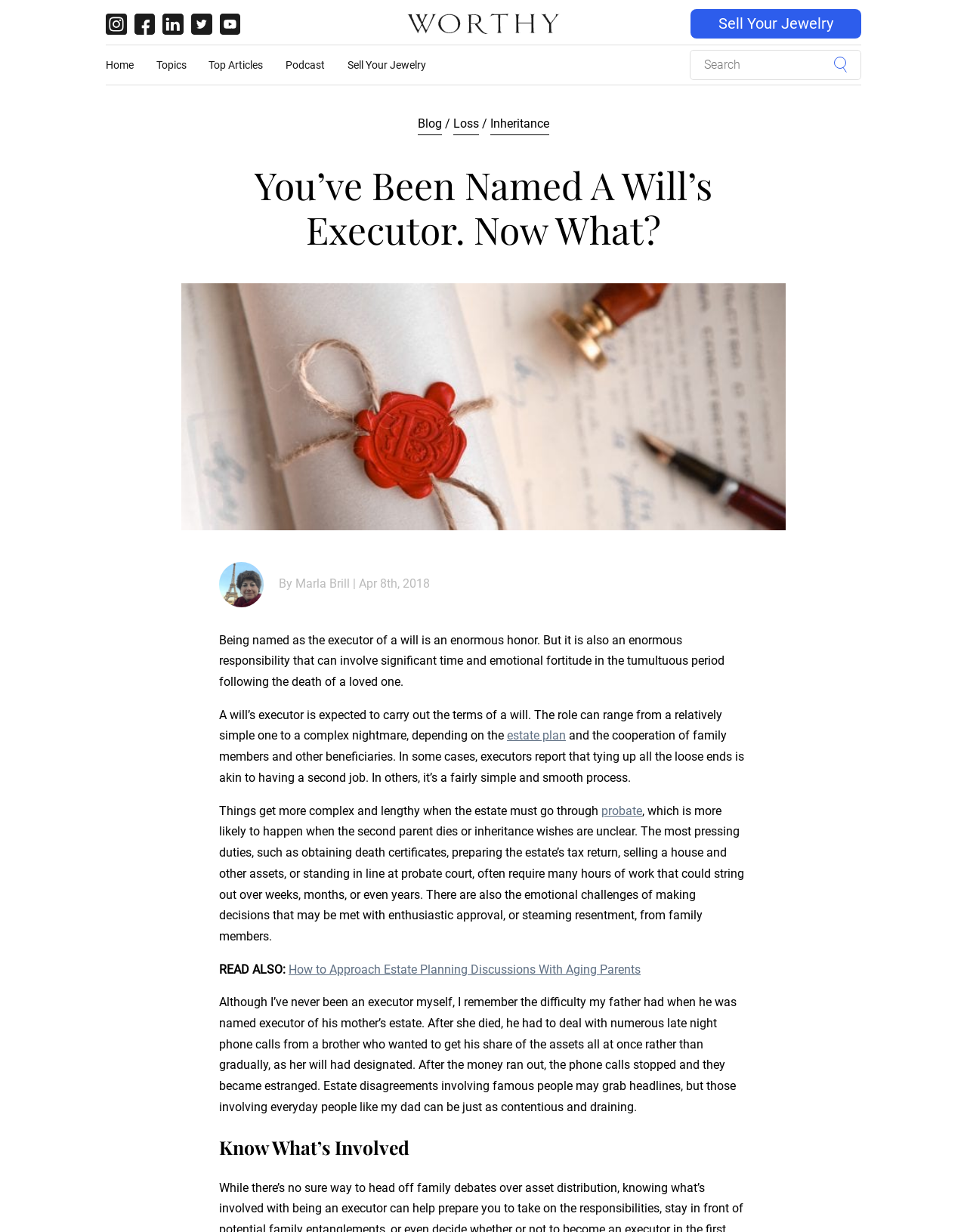Identify the coordinates of the bounding box for the element described below: "estate plan". Return the coordinates as four float numbers between 0 and 1: [left, top, right, bottom].

[0.524, 0.591, 0.585, 0.603]